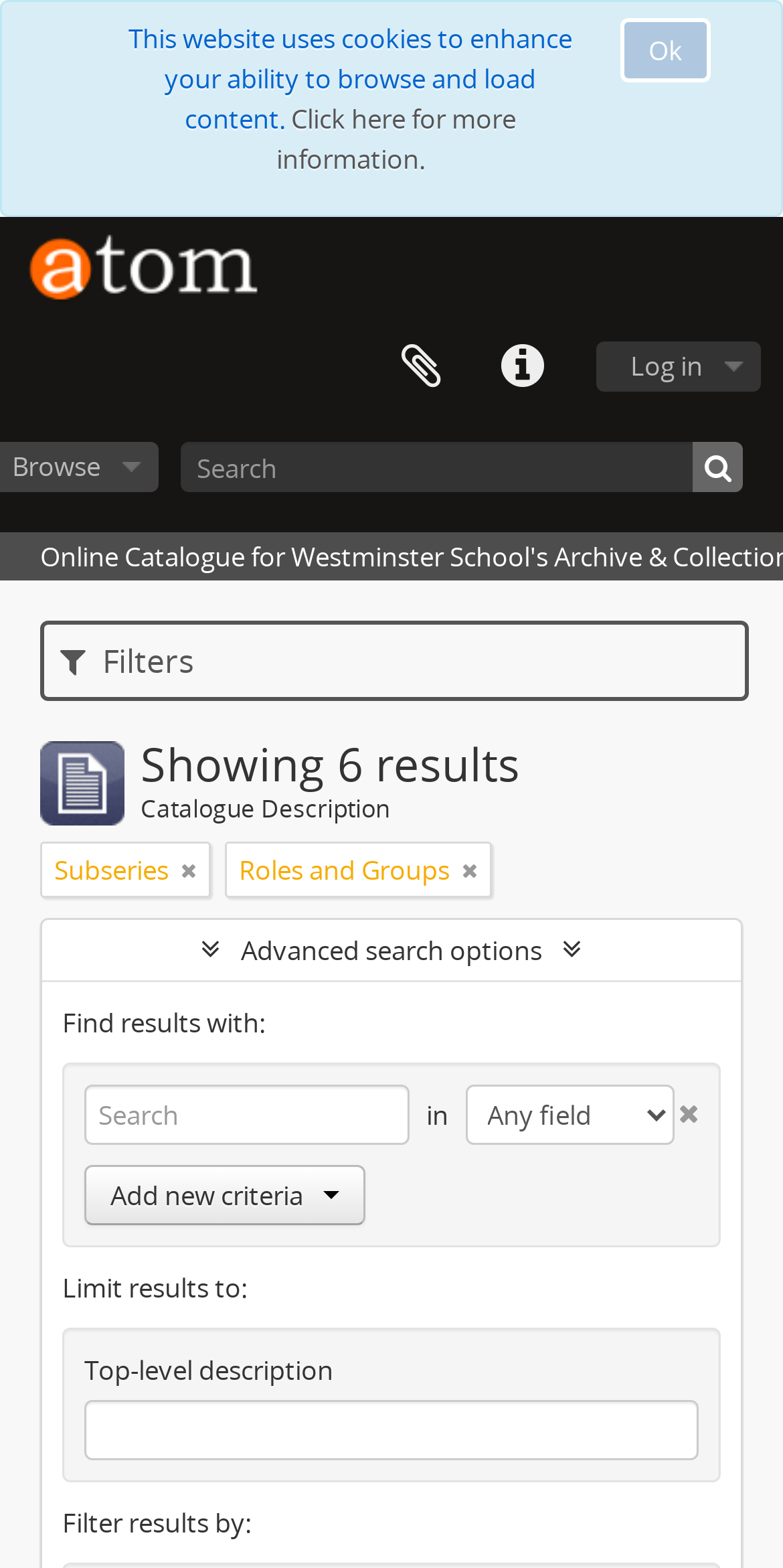What is the purpose of the 'Log in' button?
Provide an in-depth and detailed answer to the question.

The 'Log in' button is located at the top right corner of the webpage, and it is likely to be used to authenticate users to access restricted content or features of the archive.